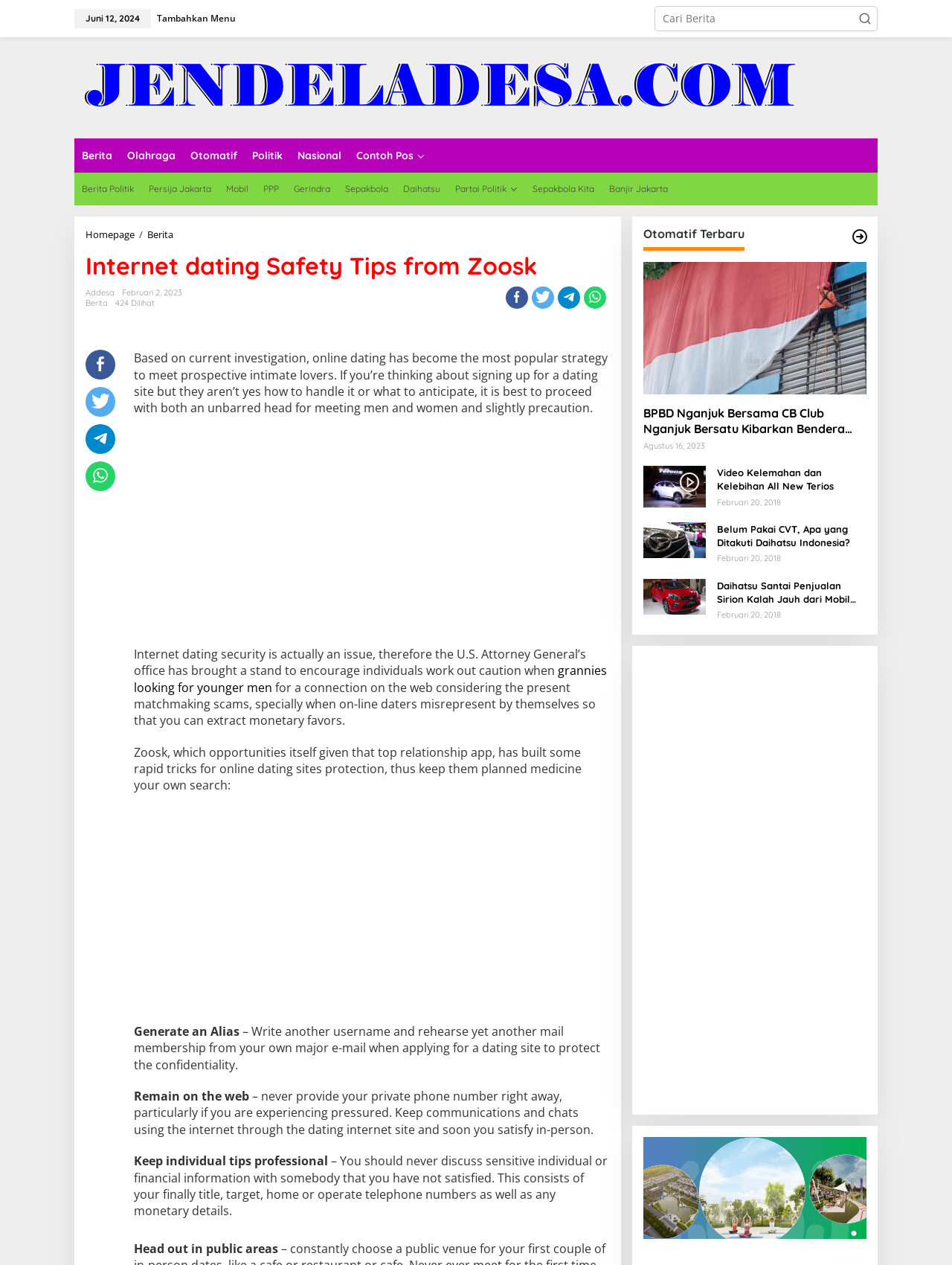Could you find the bounding box coordinates of the clickable area to complete this instruction: "Share this"?

[0.531, 0.227, 0.554, 0.244]